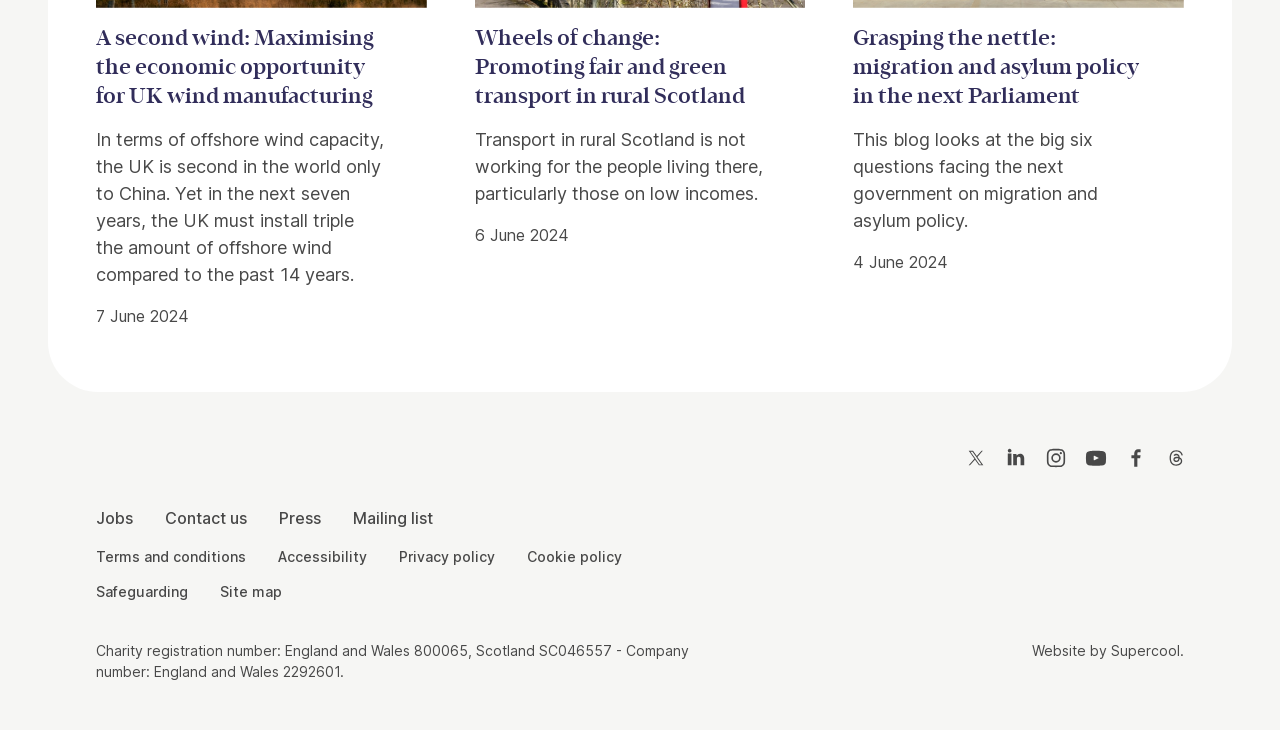What is the company number for England and Wales?
Answer with a single word or short phrase according to what you see in the image.

2292601